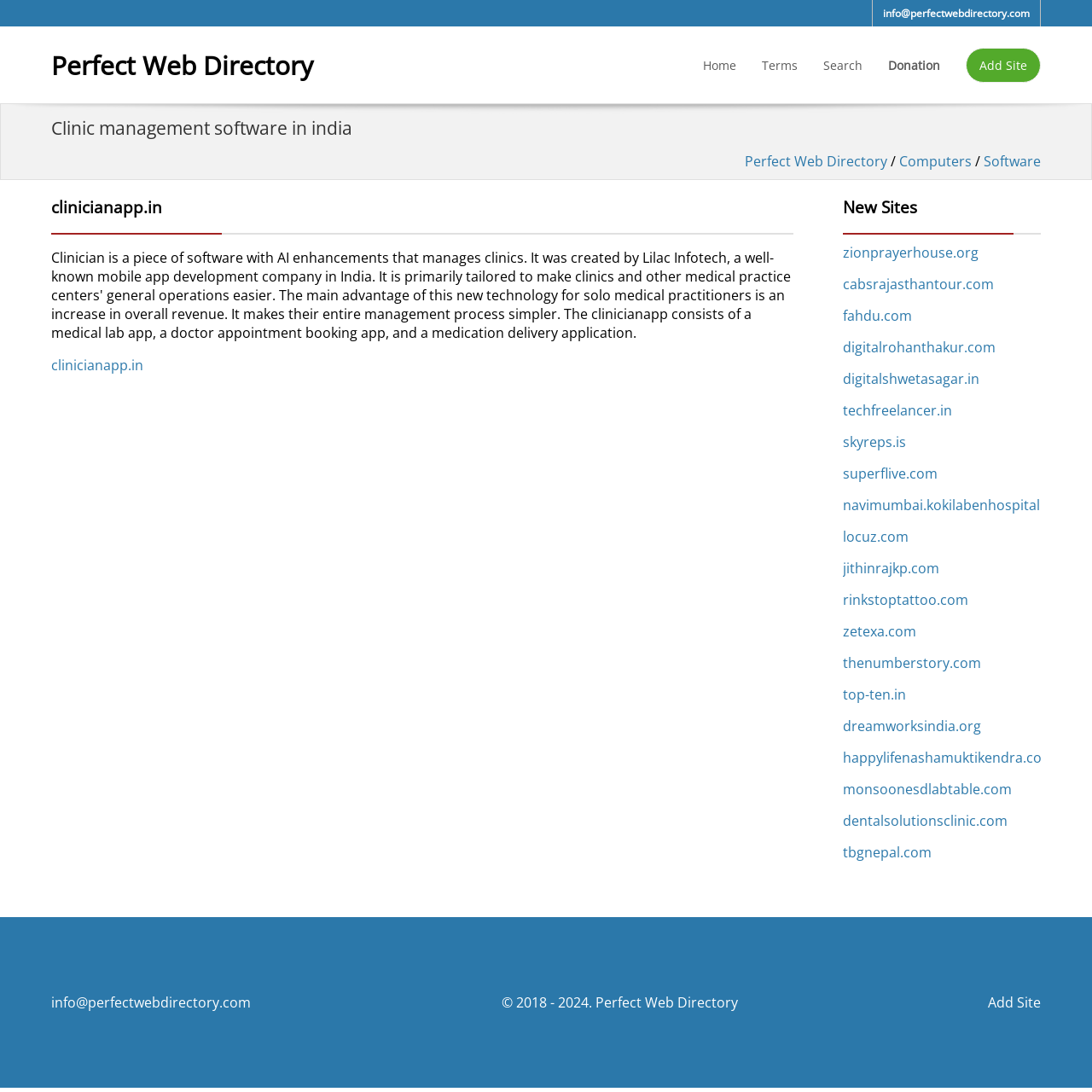Identify the bounding box of the HTML element described as: "aria-label="Google+ Basic Square"".

None